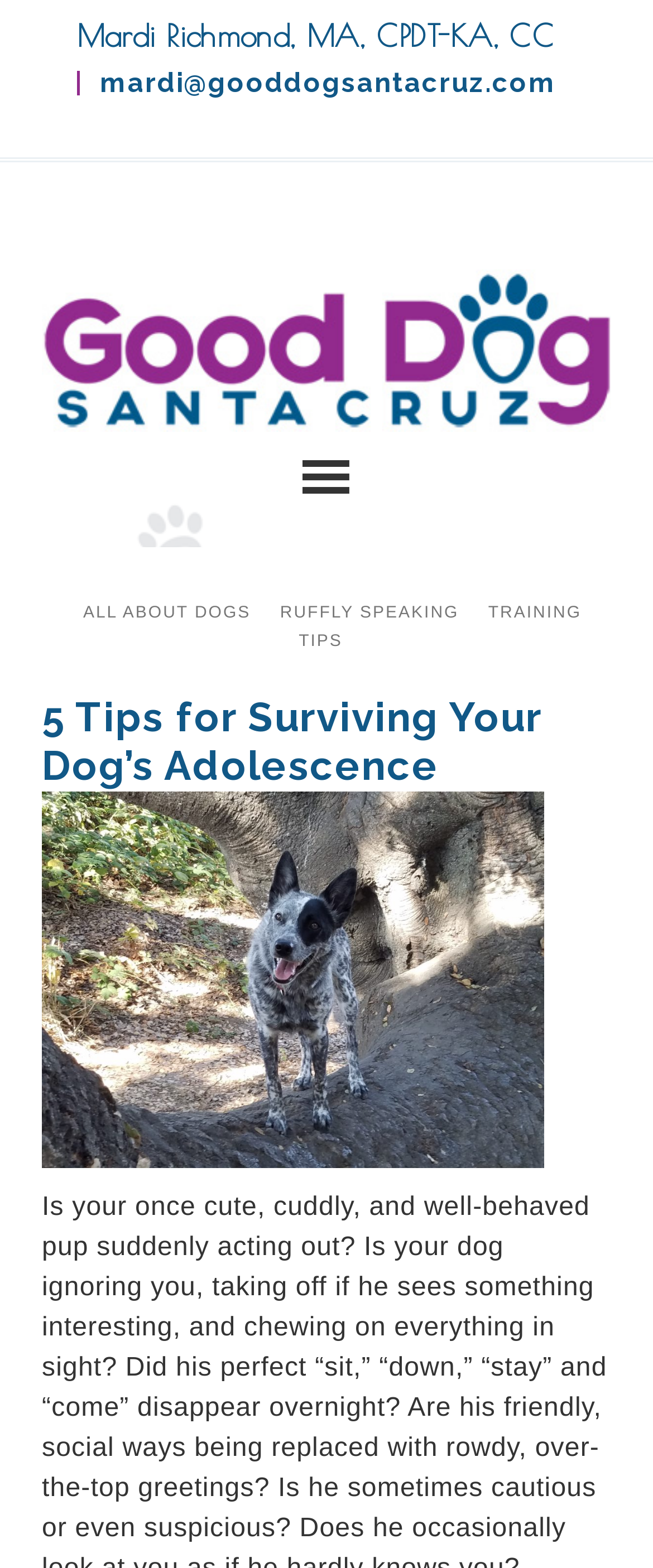What is the name of the website?
Using the image, answer in one word or phrase.

GOOD DOG SANTA CRUZ